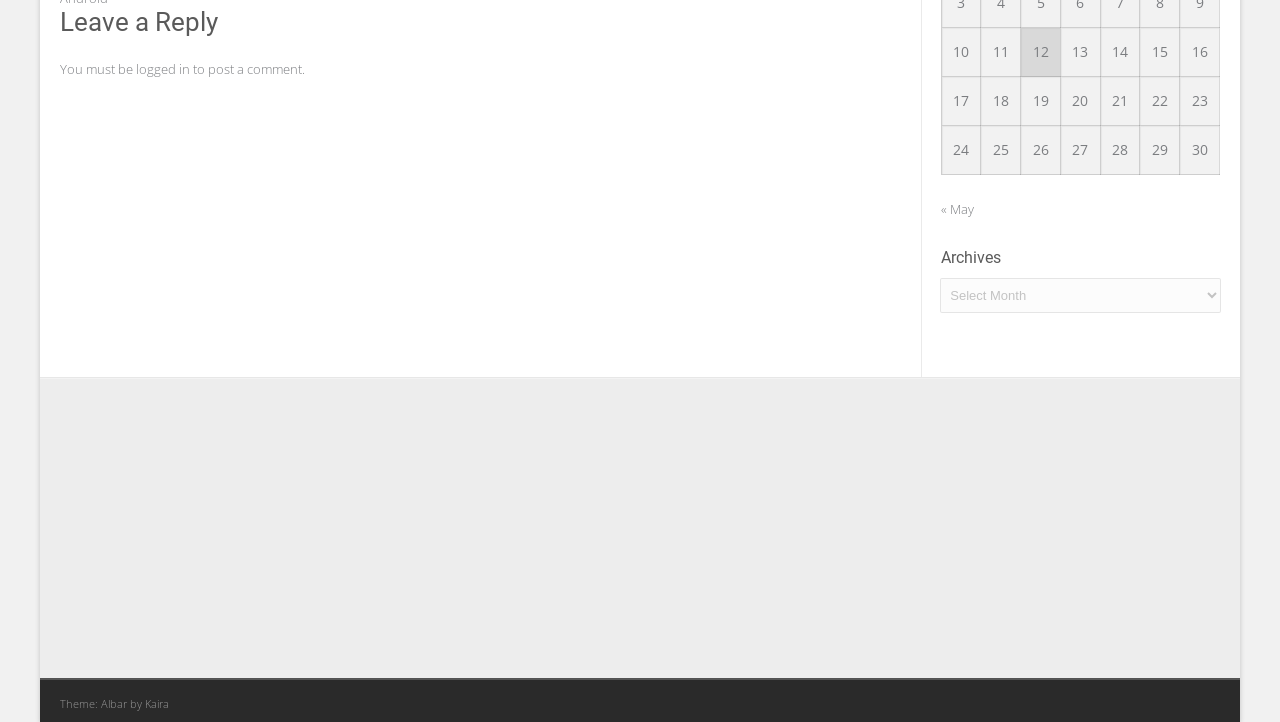Identify the bounding box coordinates for the UI element mentioned here: "logged in". Provide the coordinates as four float values between 0 and 1, i.e., [left, top, right, bottom].

[0.106, 0.083, 0.148, 0.108]